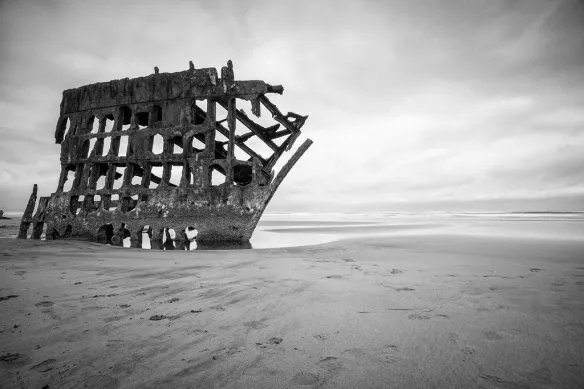List and describe all the prominent features within the image.

The image captures the haunting remains of the "Peter Iredale," a shipwreck located on the Oregon coast. Its skeletal structure, framed by an expanse of muted sandy beach and the vast, overcast sky, exudes a sense of timelessness and melancholy. The ship's corroded hull and gaping portholes are starkly silhouetted against the grey backdrop, highlighting the contrast between man-made craftsmanship and nature's reclaiming force. As the tide lapping at the shoreline reflects the ship's weathered silhouette, this scene evocatively tells the story of a once-majestic vessel now resting in peace, forever marked by the passage of time and the elements. This image serves as both a reminder of maritime history and an invitation for exploration along the scenic Oregon coast.